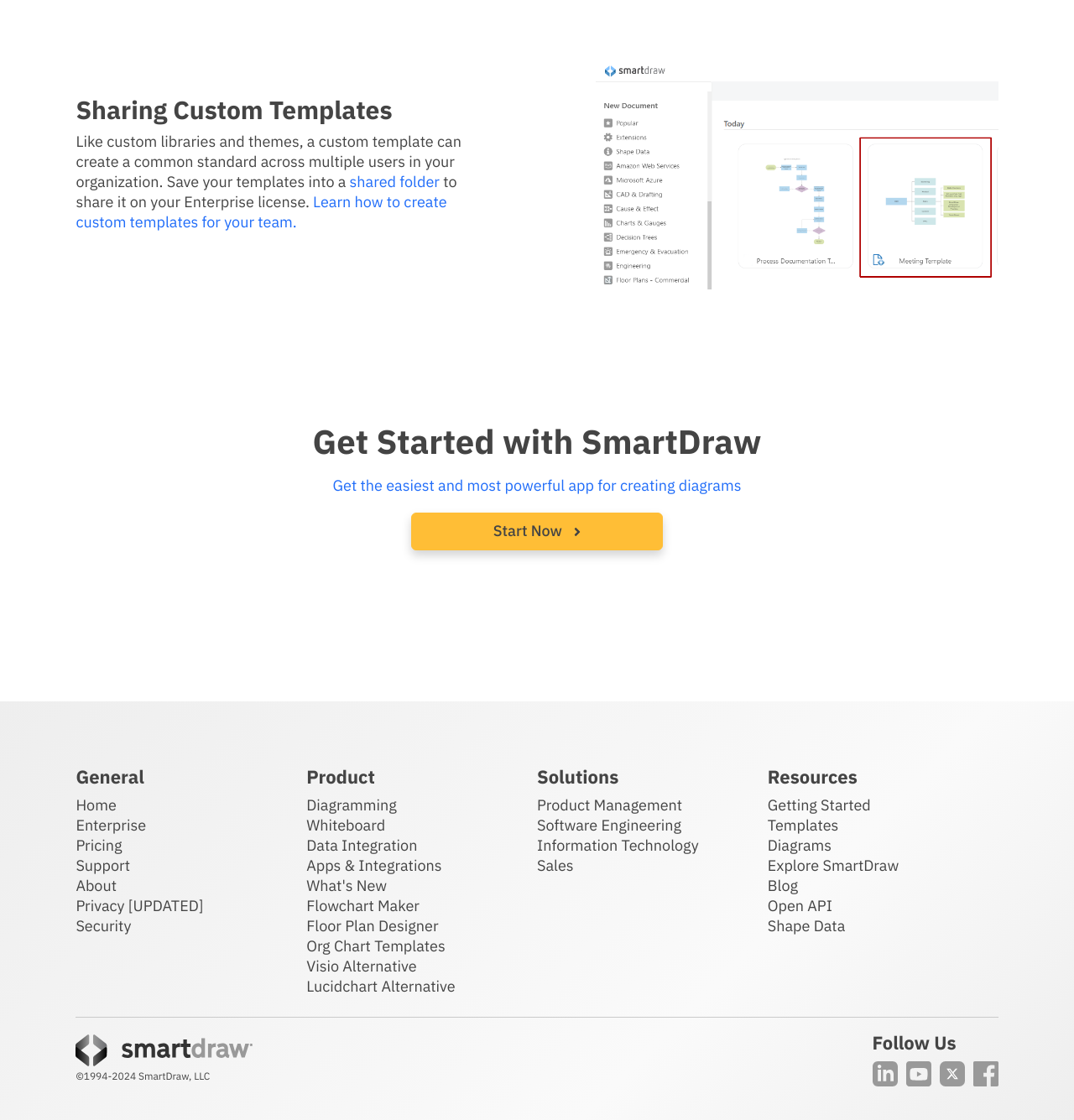Pinpoint the bounding box coordinates of the clickable element needed to complete the instruction: "Start Now". The coordinates should be provided as four float numbers between 0 and 1: [left, top, right, bottom].

[0.383, 0.457, 0.617, 0.491]